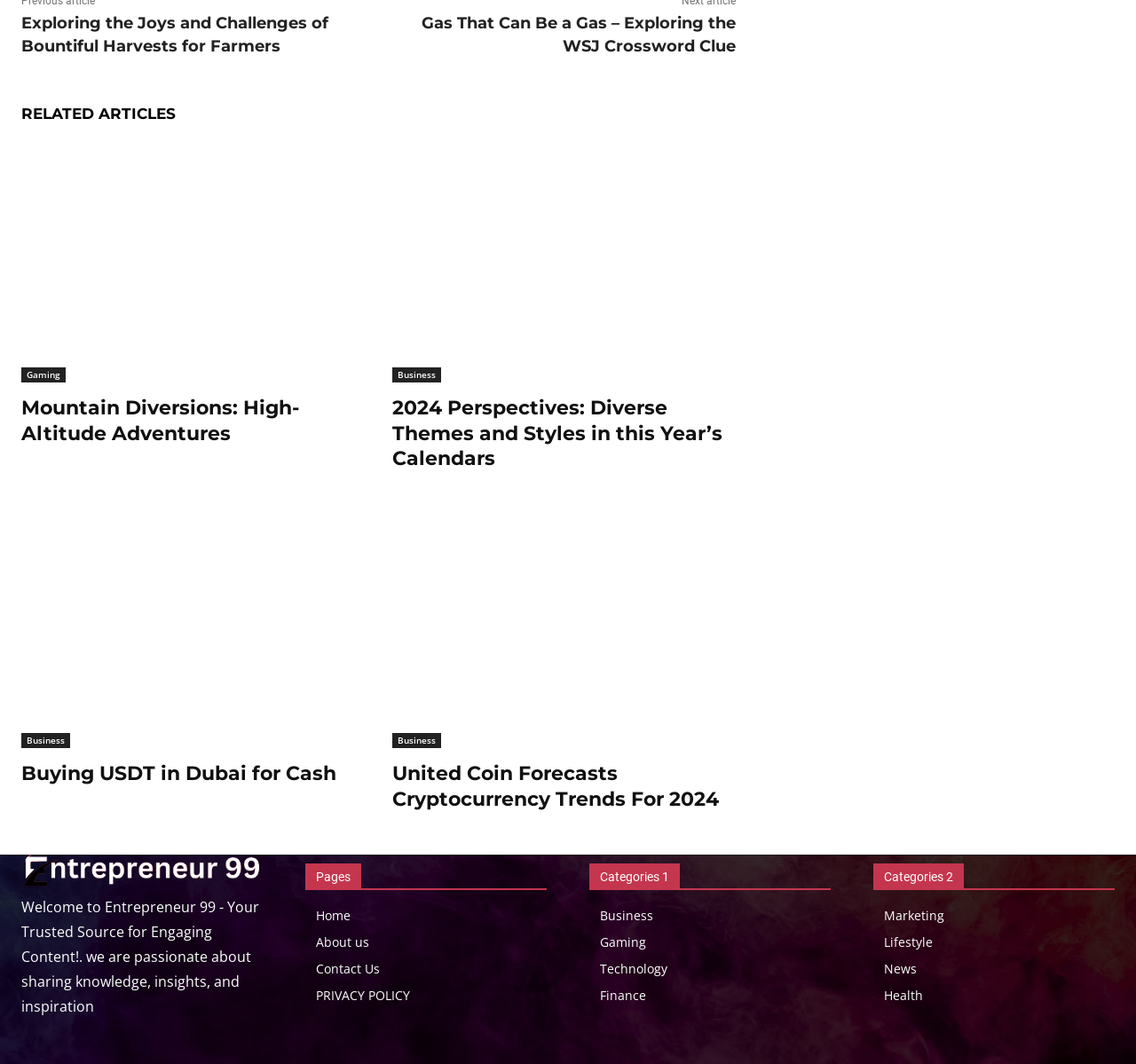Give a one-word or one-phrase response to the question:
What is the name of this website?

Entrepreneur 99